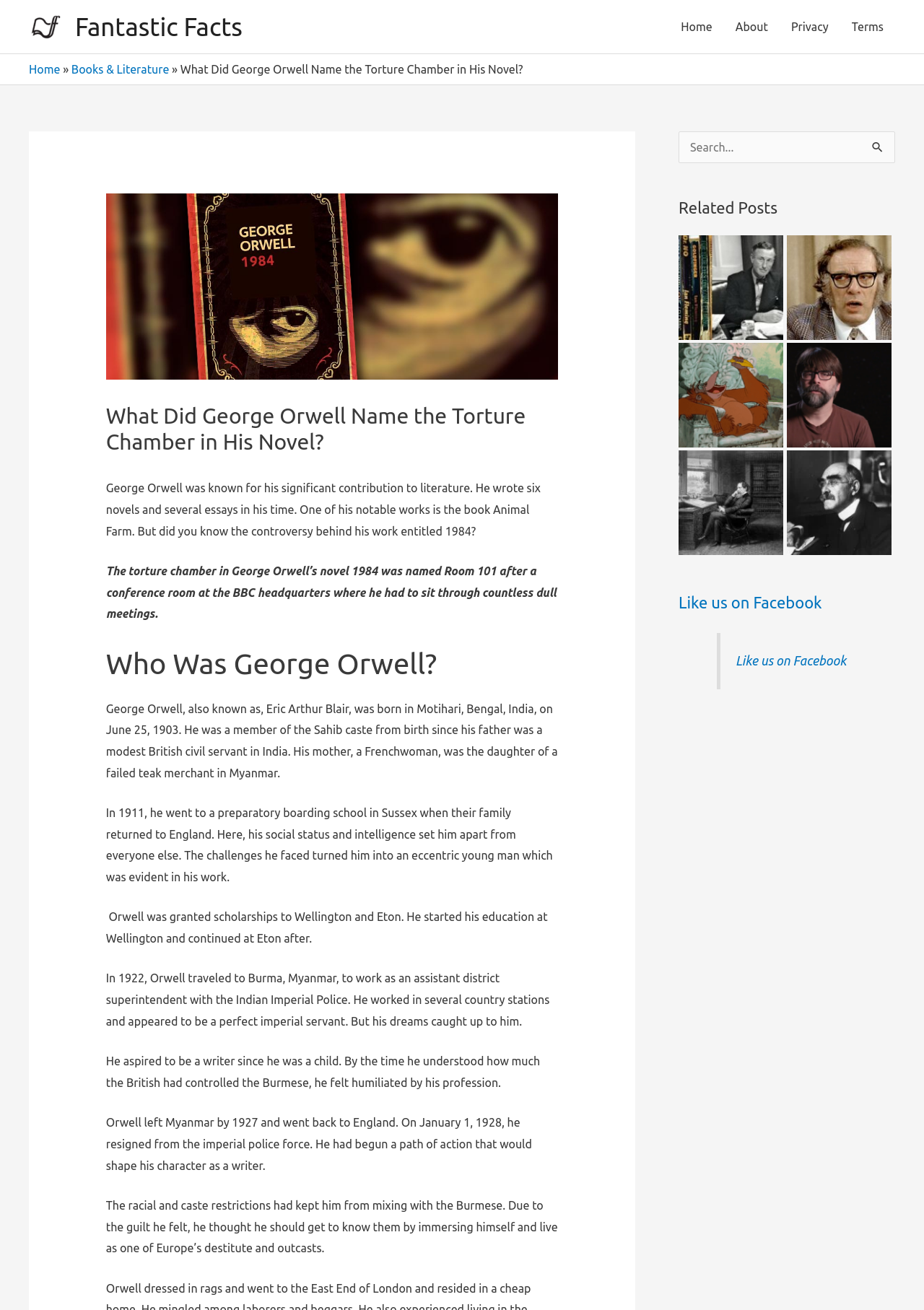Please specify the coordinates of the bounding box for the element that should be clicked to carry out this instruction: "View 'Related Posts'". The coordinates must be four float numbers between 0 and 1, formatted as [left, top, right, bottom].

[0.734, 0.149, 0.969, 0.168]